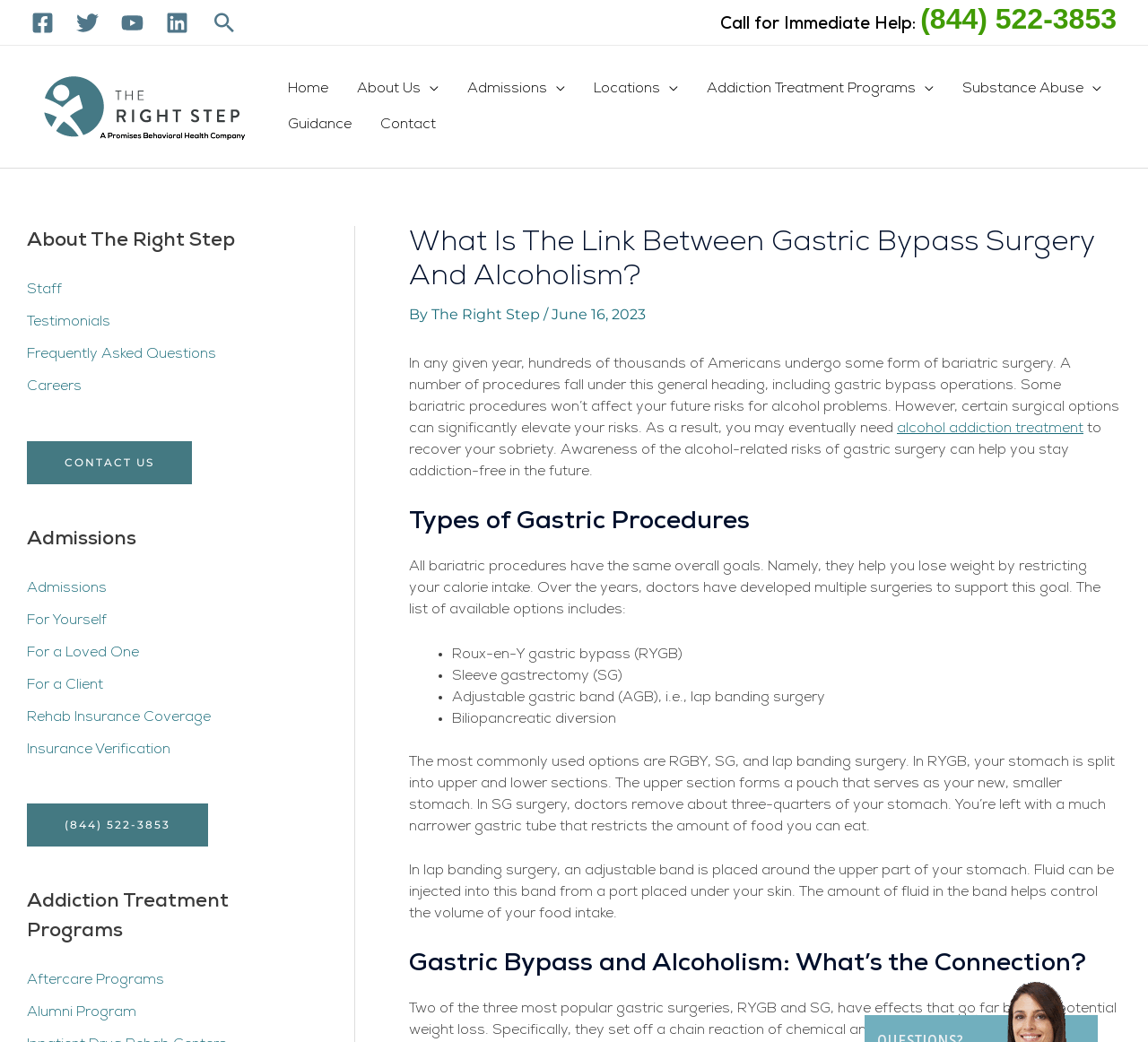Please predict the bounding box coordinates of the element's region where a click is necessary to complete the following instruction: "Read about the link between gastric bypass surgery and alcoholism". The coordinates should be represented by four float numbers between 0 and 1, i.e., [left, top, right, bottom].

[0.356, 0.217, 0.976, 0.283]